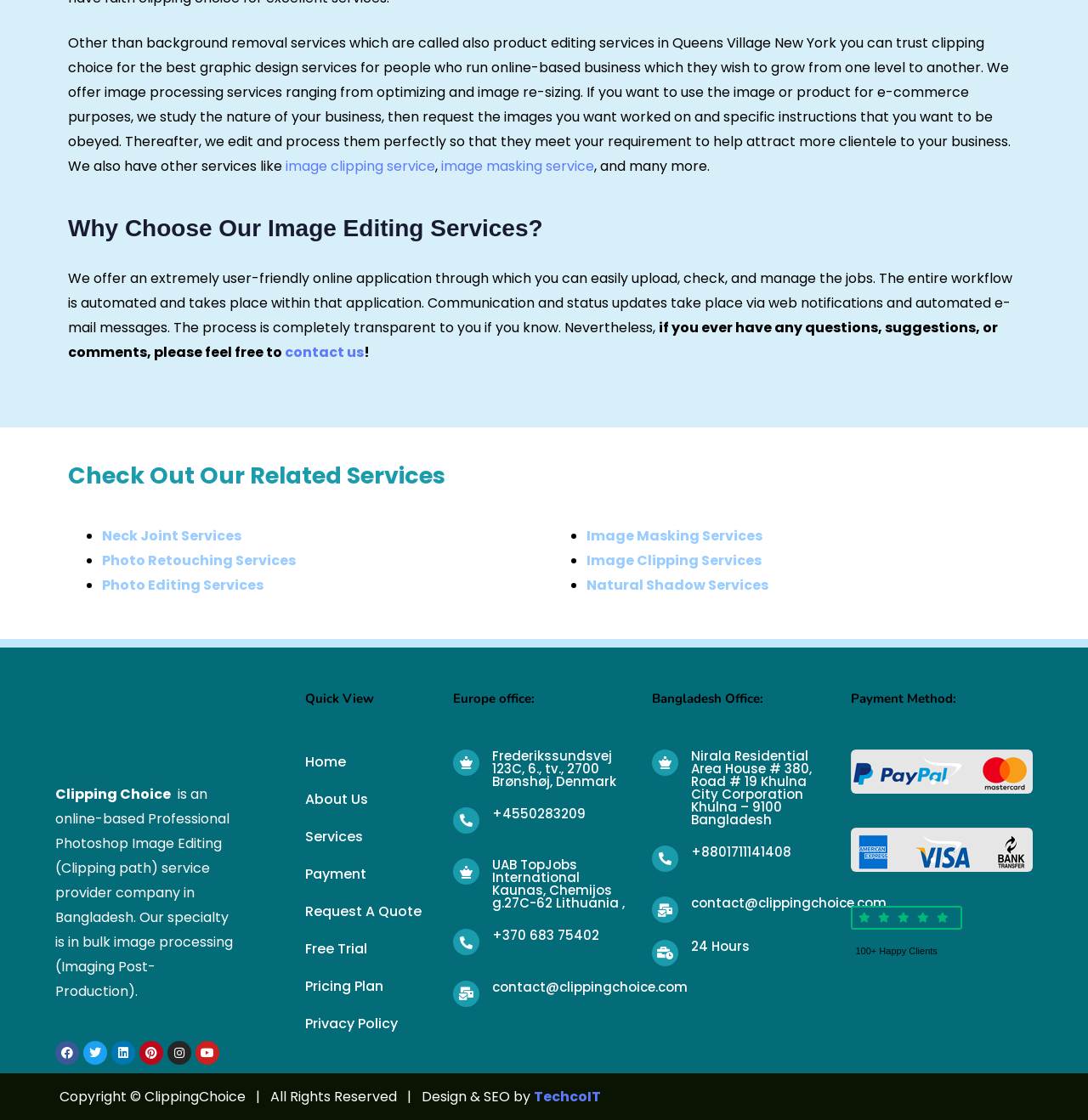Find the bounding box coordinates for the area that must be clicked to perform this action: "View the company's Facebook page".

[0.051, 0.929, 0.073, 0.95]